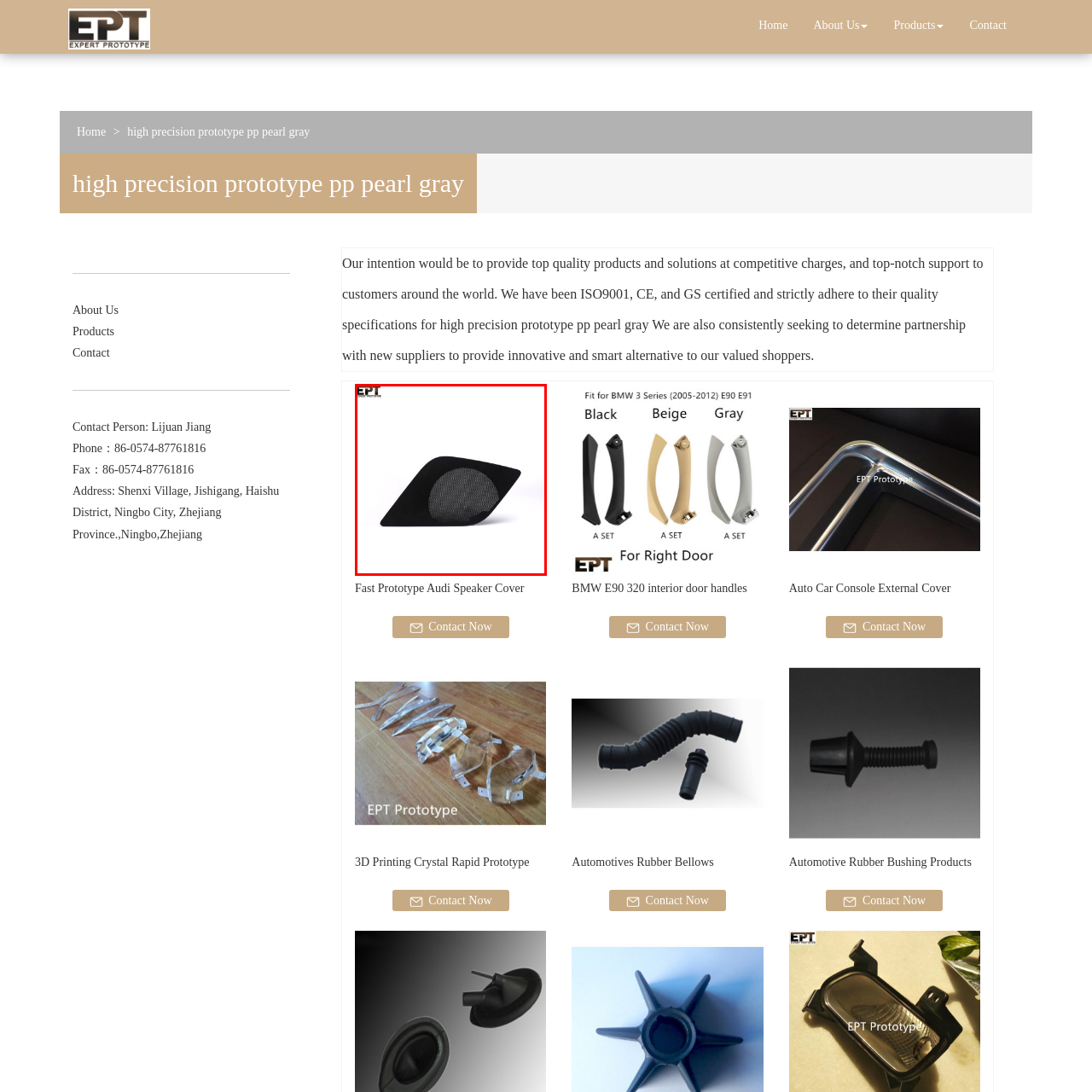Offer a detailed explanation of the elements found within the defined red outline.

The image showcases a sleek, angular prototype component designed for automotive applications. This part, known as the "Fast Prototype Audi Speaker Cover," features a distinctive black mesh structure that not only adds to its aesthetic appeal but also serves a functional purpose in sound efficiency and visual integration. The design emphasizes precision engineering, reflecting the high-quality standards associated with automotive components. Featured prominently in the product listing from Ningbo Expert Mould Plastic Co., Ltd., this part exemplifies the company's commitment to providing innovative solutions in manufacturing, catering specifically to the needs of the automotive industry.